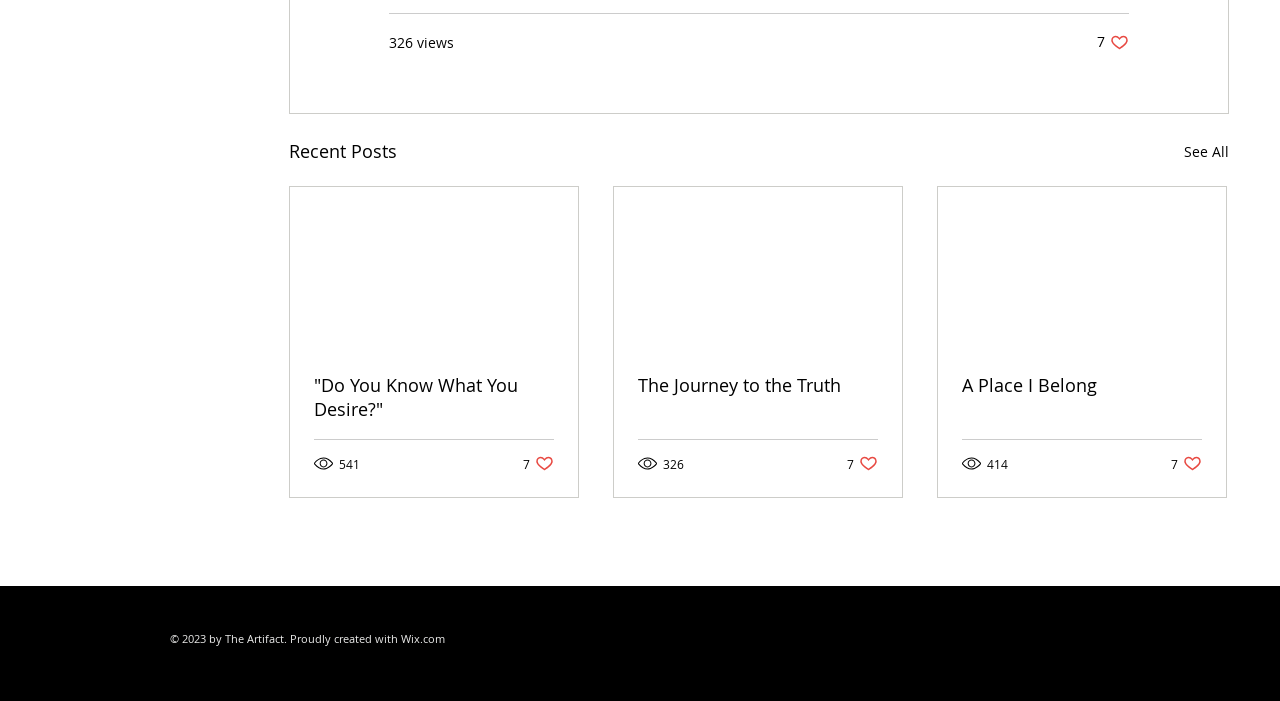Provide a short answer using a single word or phrase for the following question: 
How many likes does the third post have?

7 likes